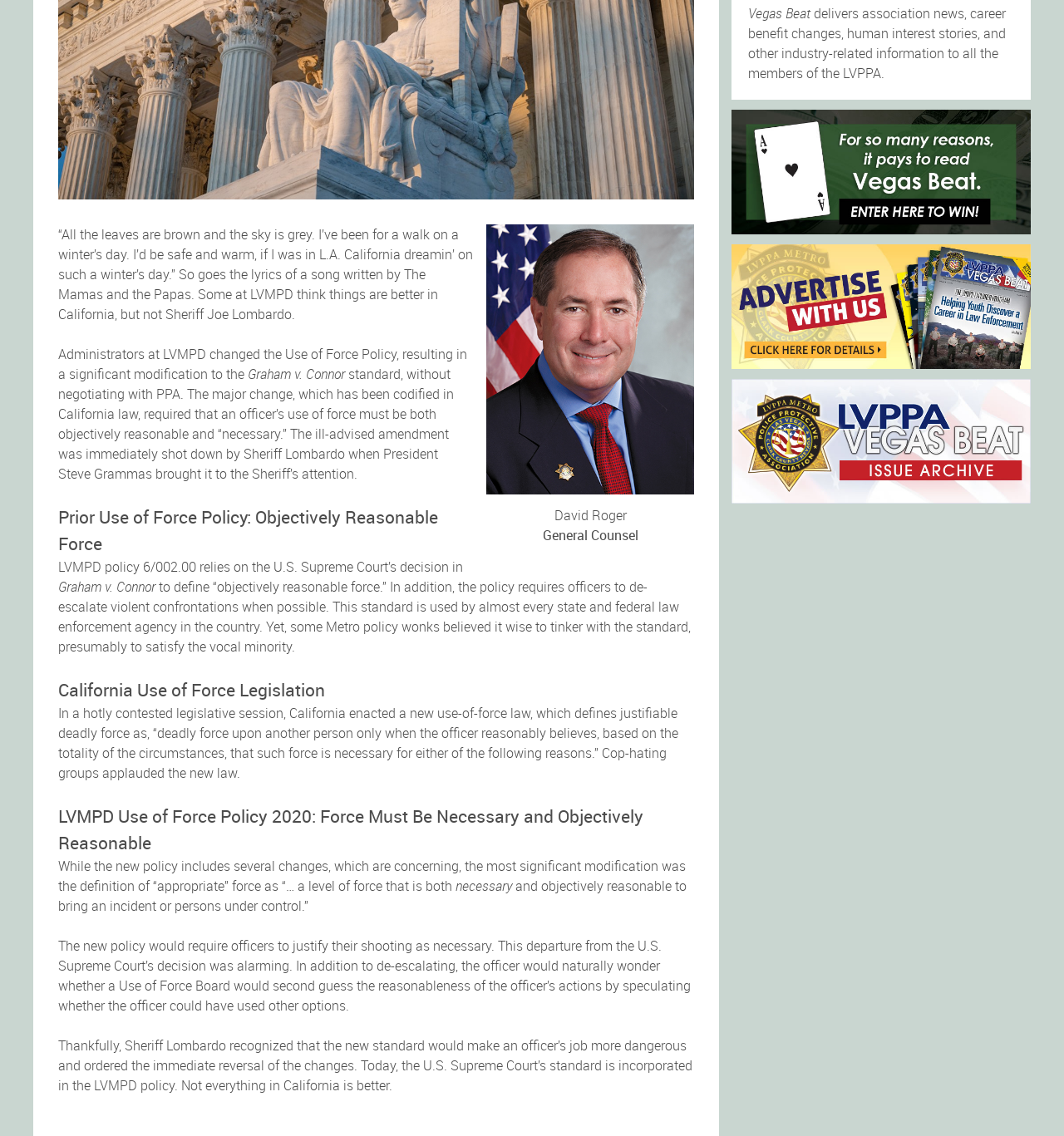Please determine the bounding box coordinates for the element with the description: "alt="Advertise with Us"".

[0.688, 0.215, 0.969, 0.325]